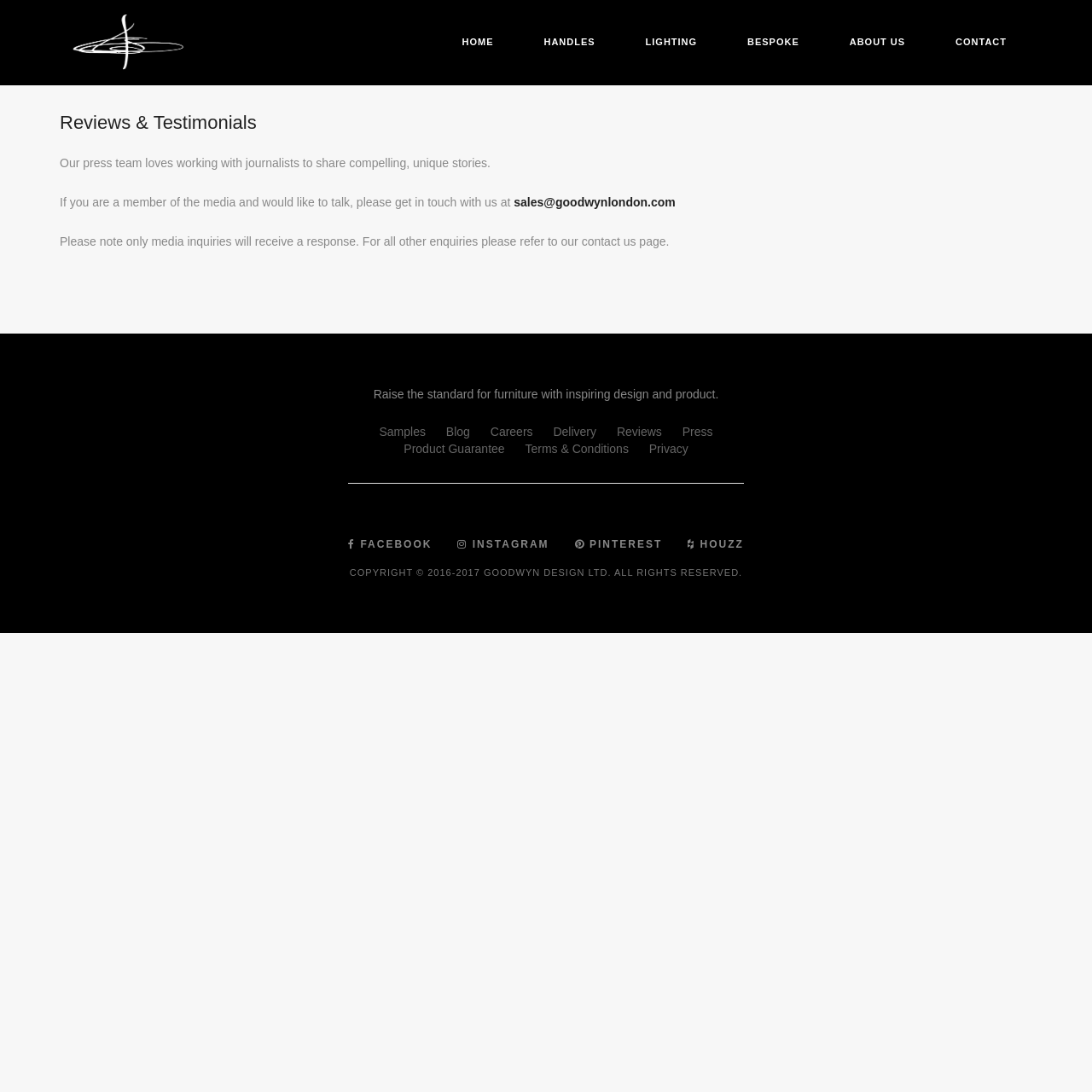Identify the bounding box coordinates of the clickable region to carry out the given instruction: "read reviews and testimonials".

[0.055, 0.101, 0.945, 0.124]